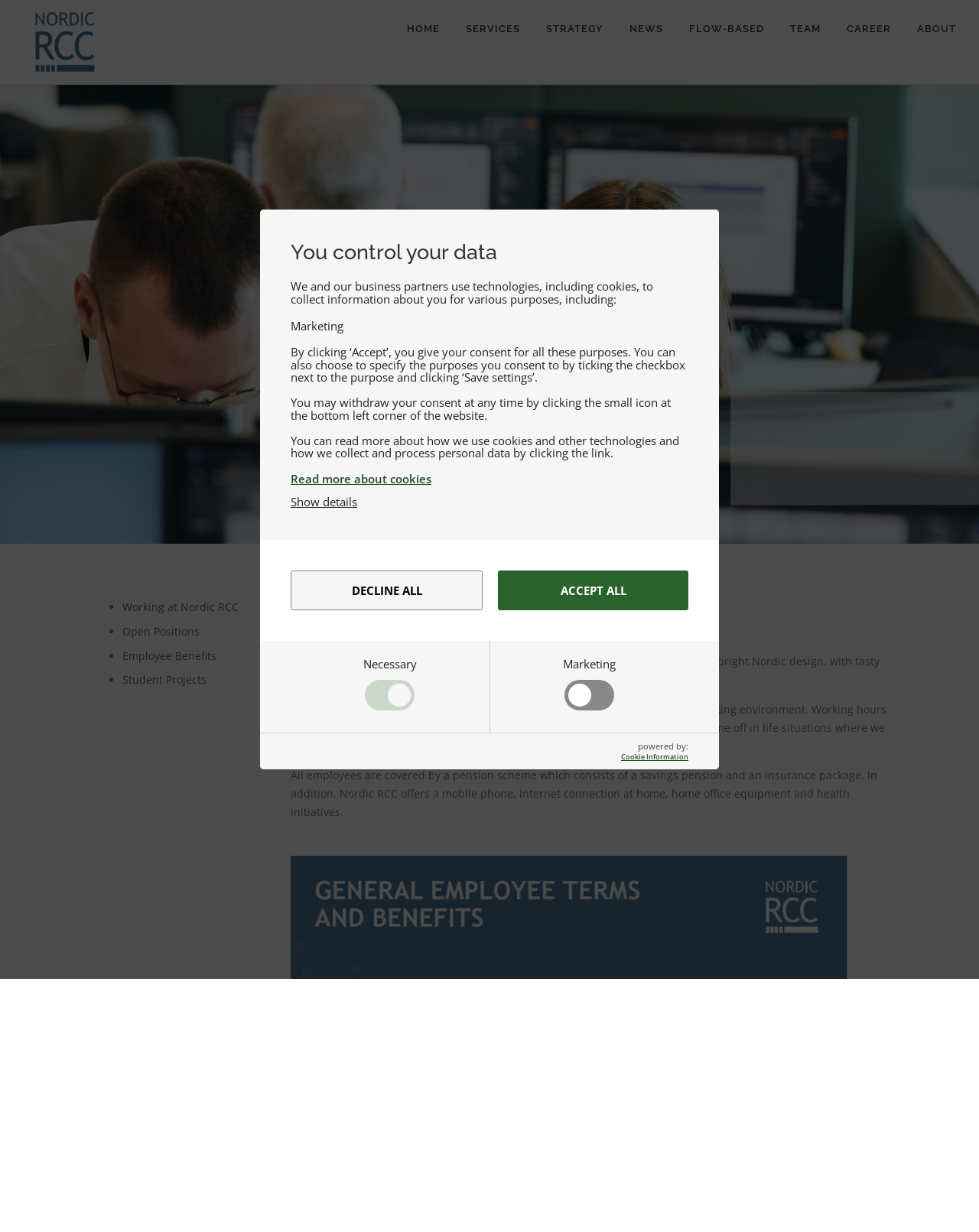Please identify the bounding box coordinates of the element I should click to complete this instruction: 'Click the 'Show details' button'. The coordinates should be given as four float numbers between 0 and 1, like this: [left, top, right, bottom].

[0.297, 0.401, 0.365, 0.413]